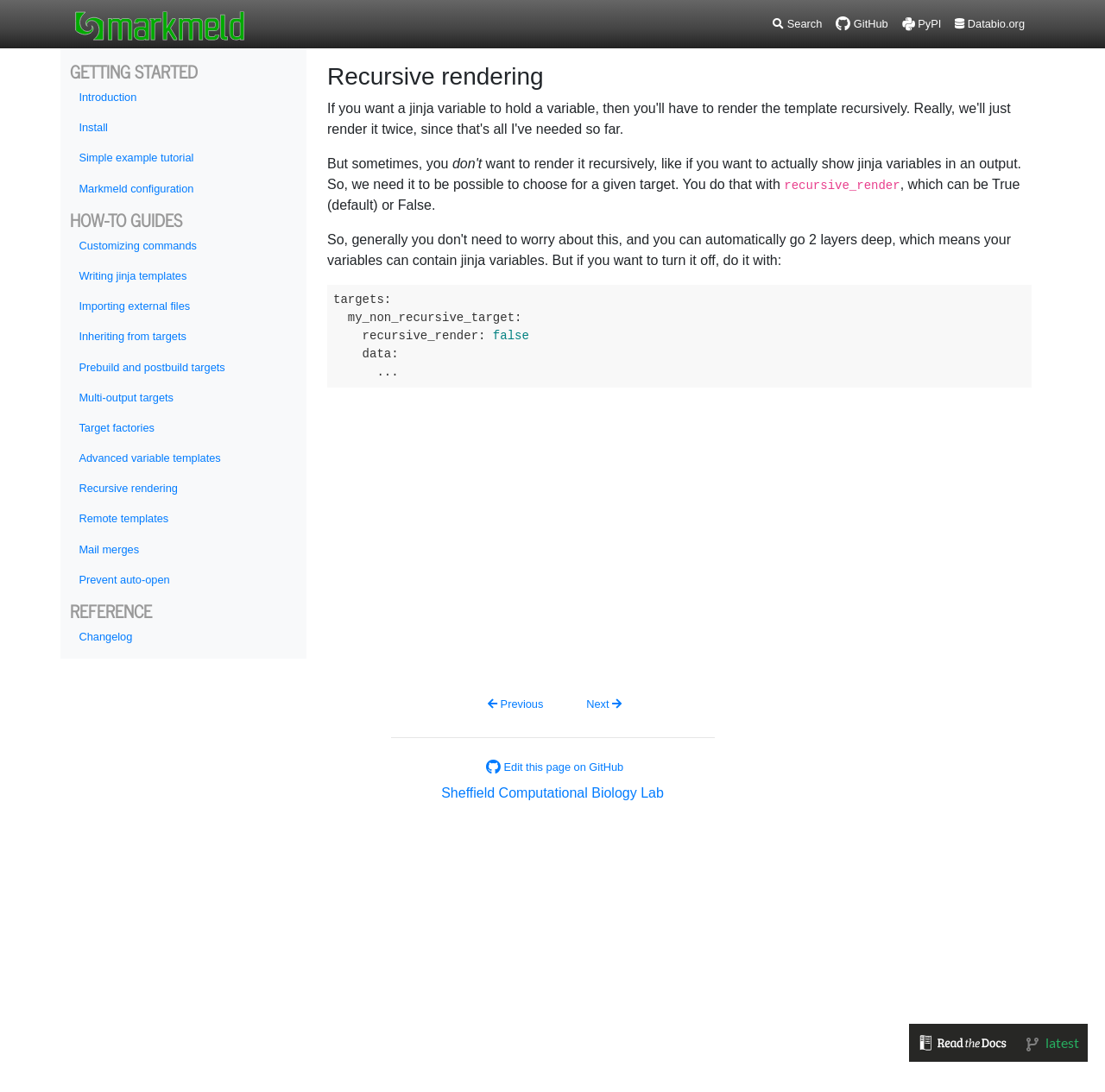What is the purpose of 'recursive_render'?
Using the visual information from the image, give a one-word or short-phrase answer.

To render targets recursively